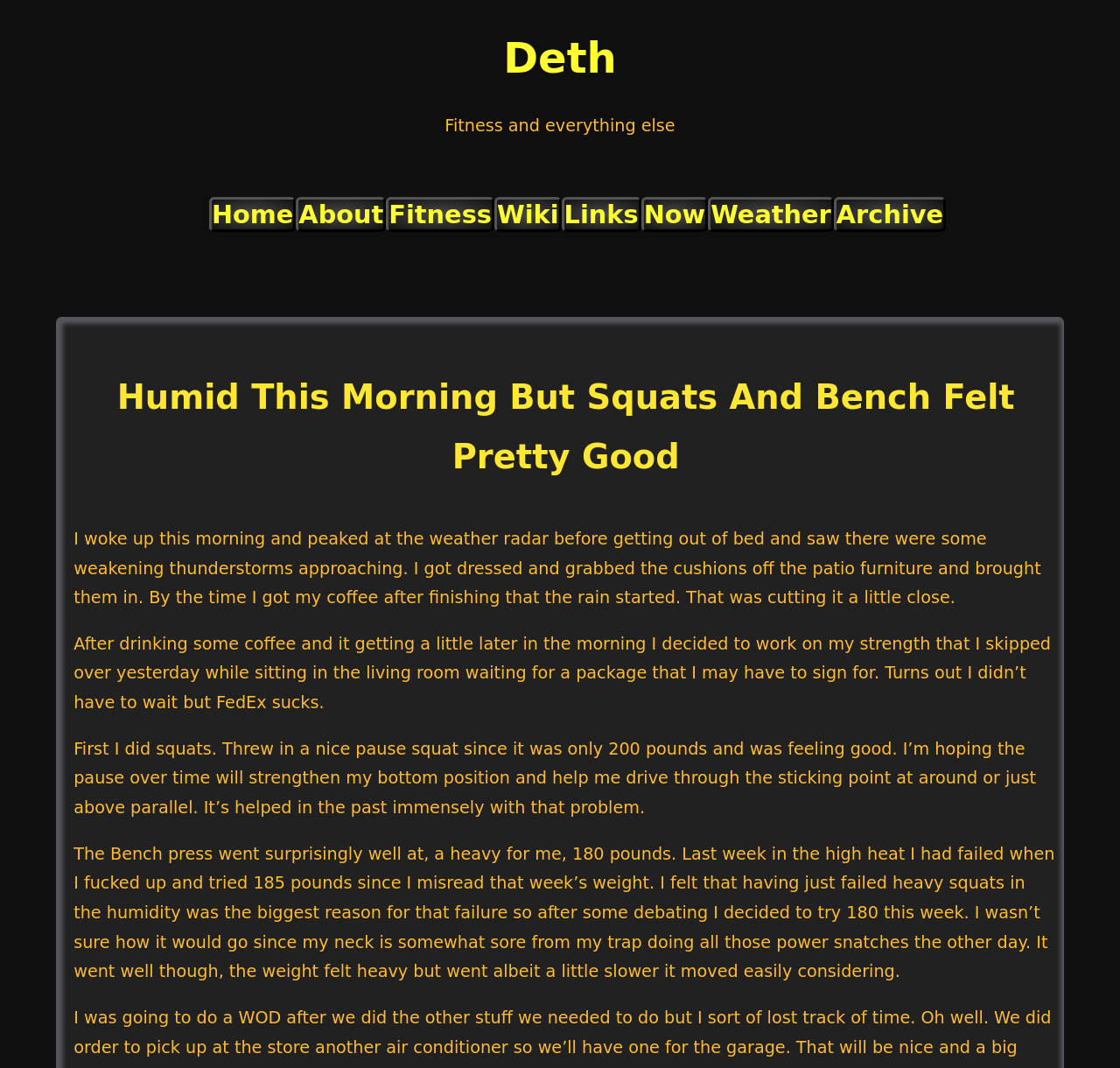What was the author's initial plan for the morning?
Please give a well-detailed answer to the question.

The author initially planned to wait for a package in the morning, as they mention 'I was sitting in the living room waiting for a package that I may have to sign for'.